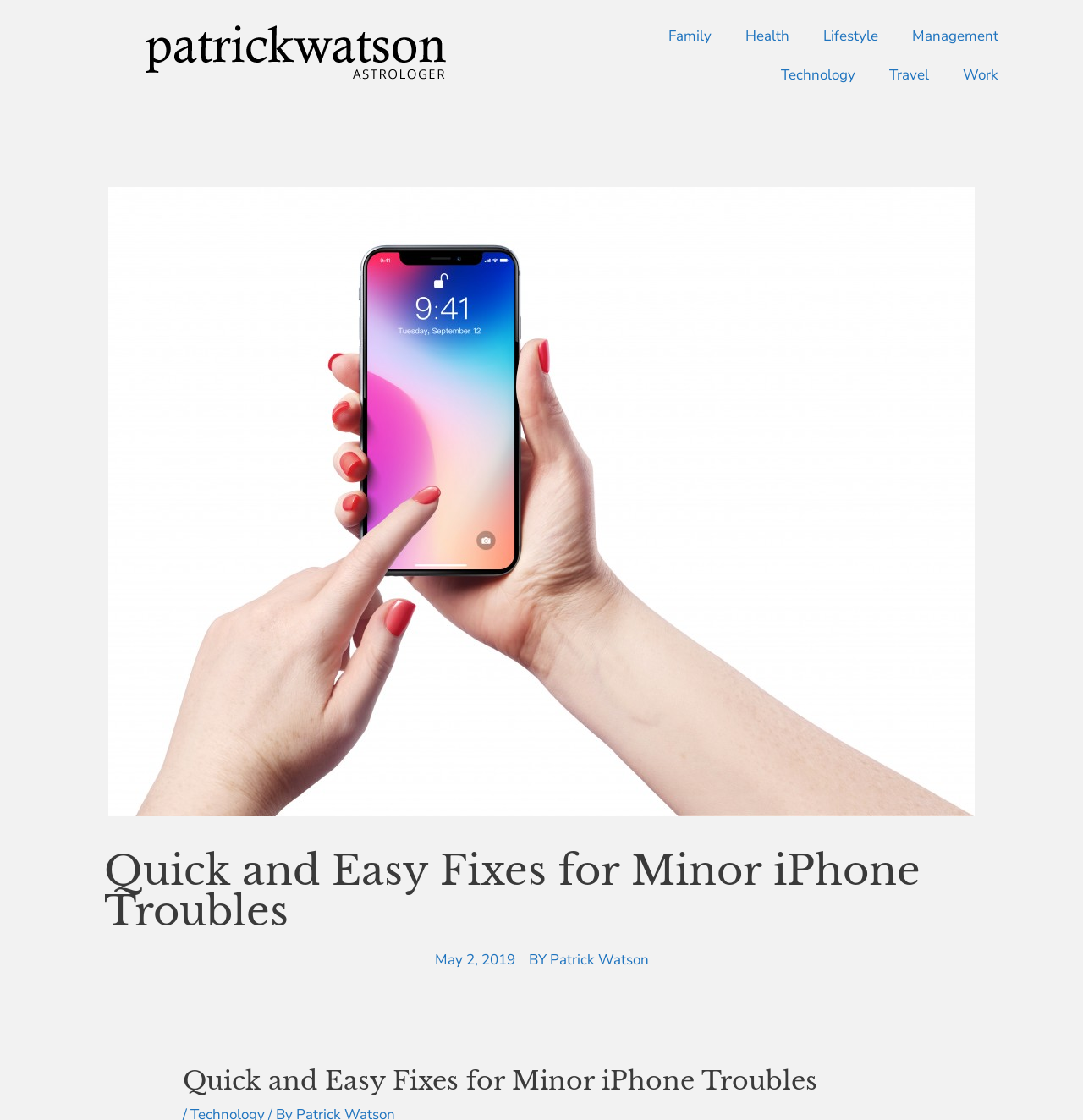Identify the bounding box coordinates of the area you need to click to perform the following instruction: "Visit Mozilla Corporation’s not-for-profit parent".

None